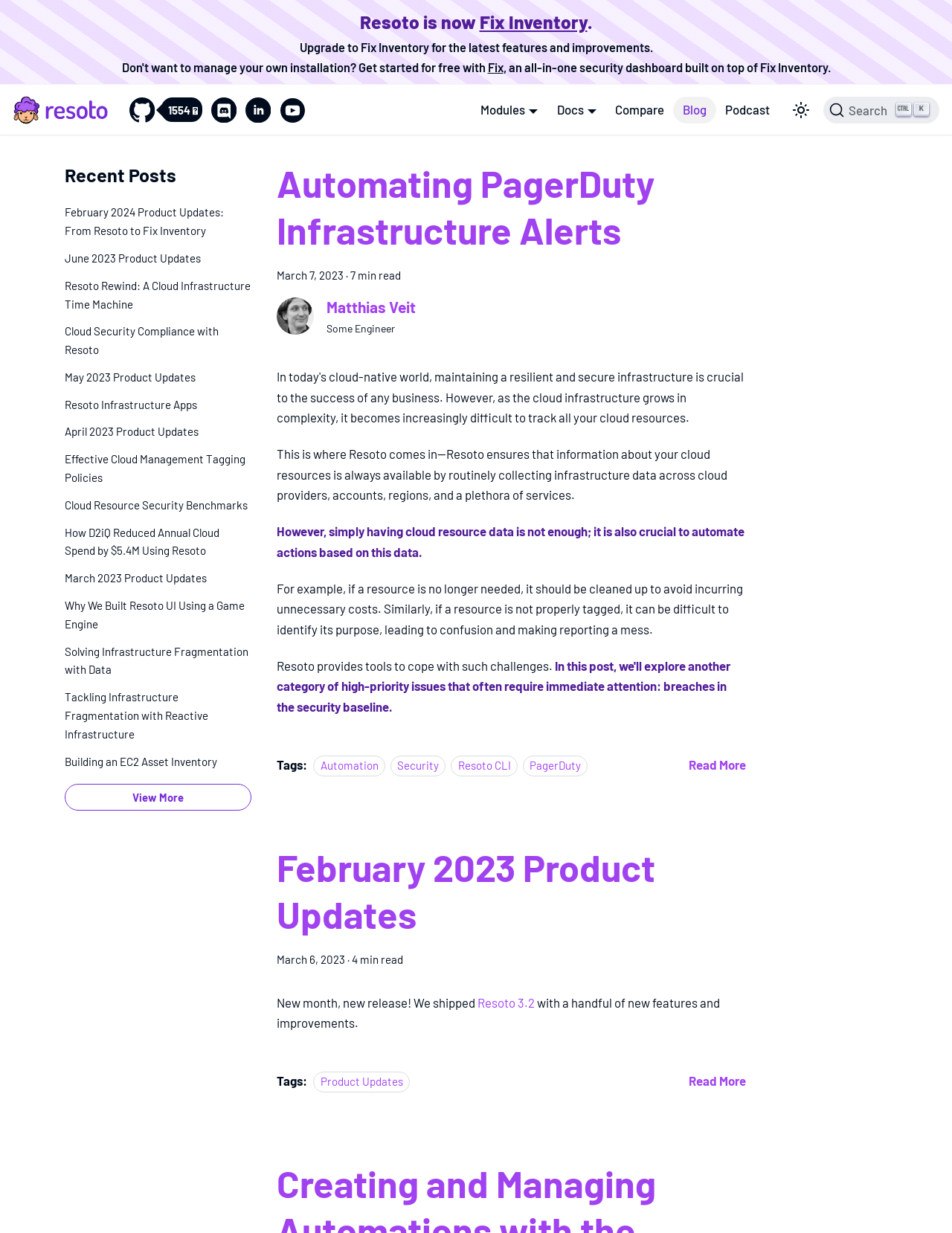Determine the bounding box coordinates of the clickable region to execute the instruction: "View more recent posts". The coordinates should be four float numbers between 0 and 1, denoted as [left, top, right, bottom].

[0.068, 0.635, 0.264, 0.658]